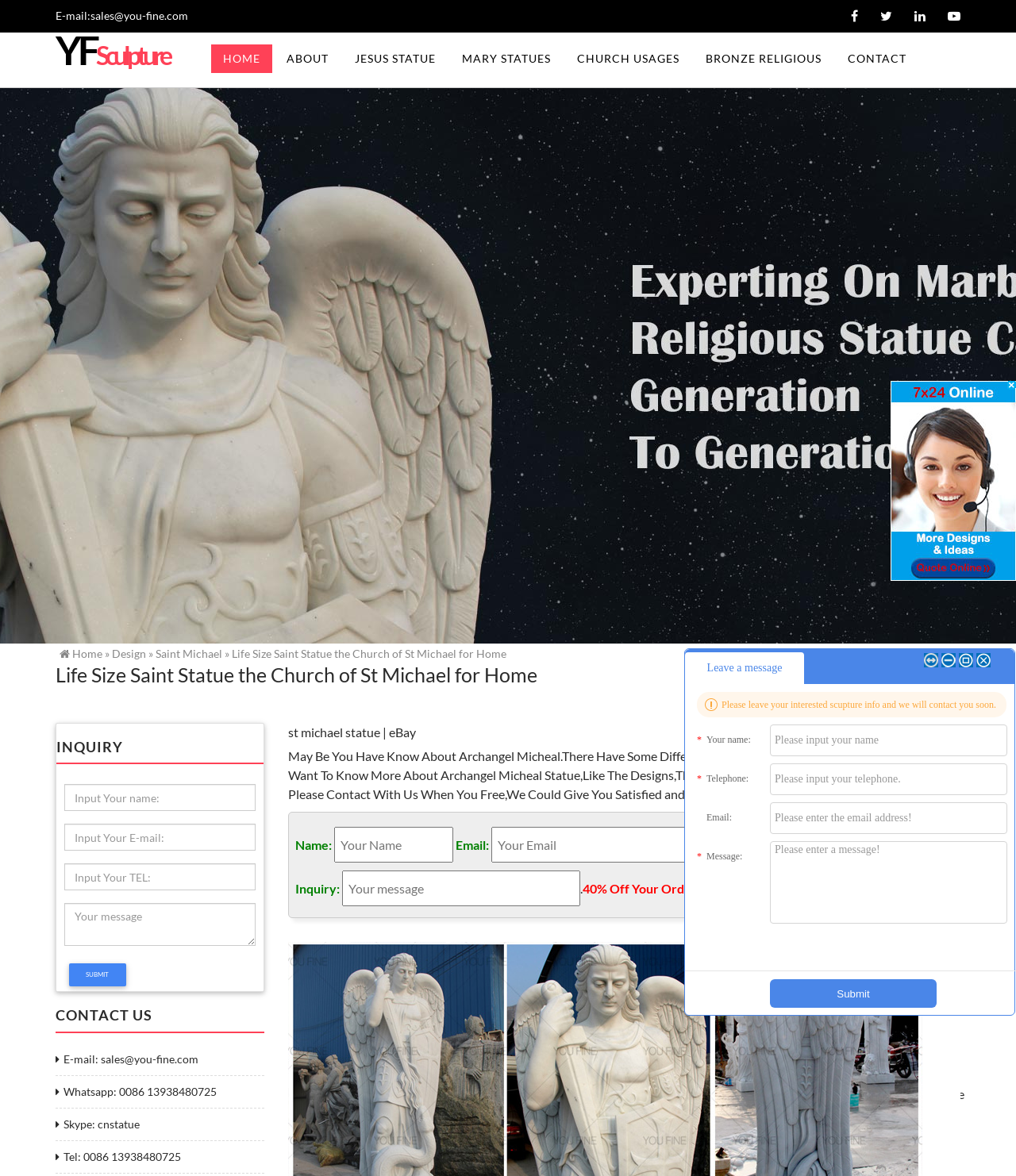Can you find the bounding box coordinates of the area I should click to execute the following instruction: "Click the 'YFSculpture' link"?

[0.055, 0.034, 0.166, 0.06]